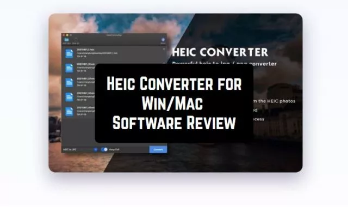Based on the visual content of the image, answer the question thoroughly: What is the purpose of the bold text?

The bold text prominently states 'HEIC CONVERTER FOR Win/Mac SOFTWARE REVIEW', indicating that the focus is on evaluating this specific software, providing a comprehensive overview aimed at potential users seeking to understand the software's features and usability.